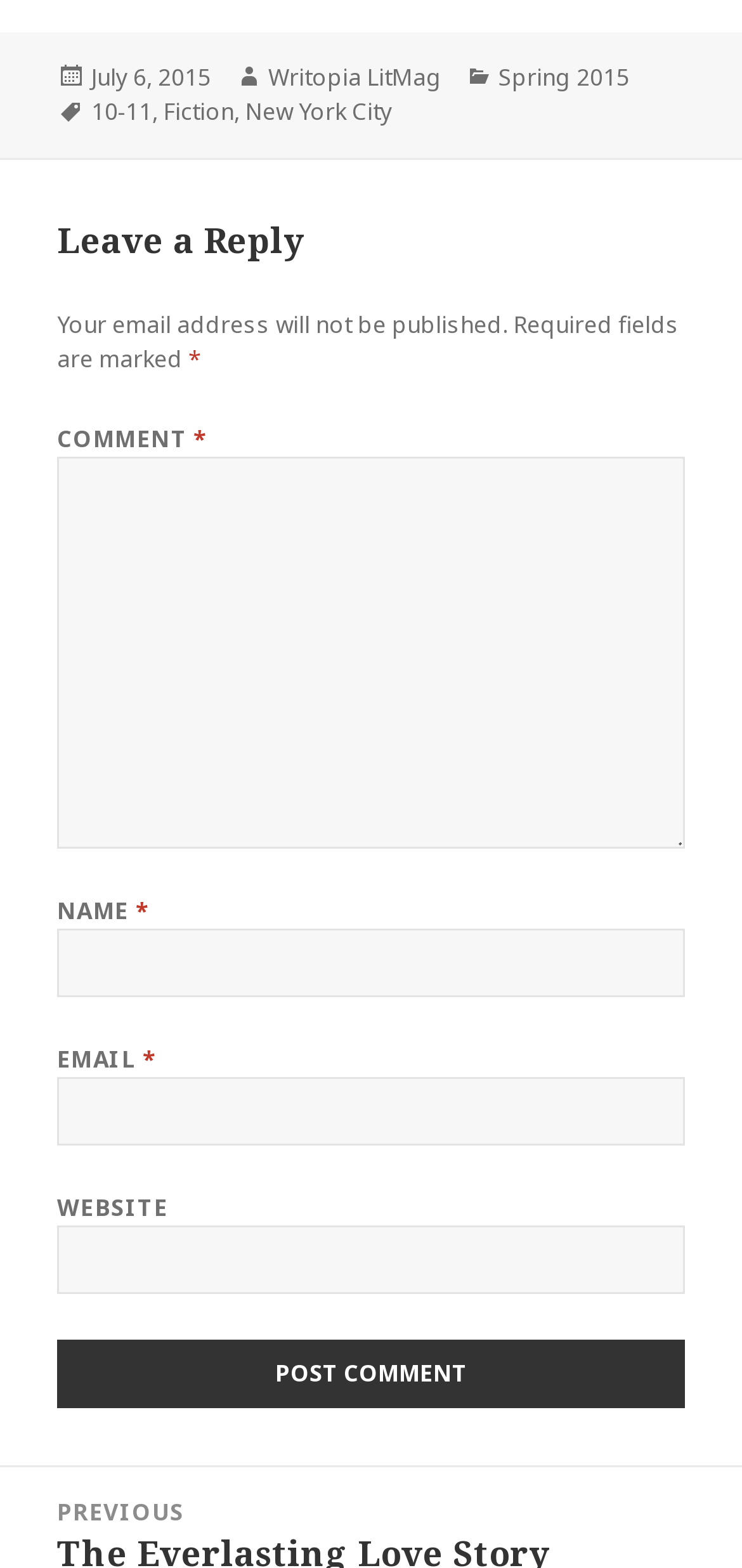Who is the author of the post?
Using the image as a reference, answer the question with a short word or phrase.

Writopia LitMag